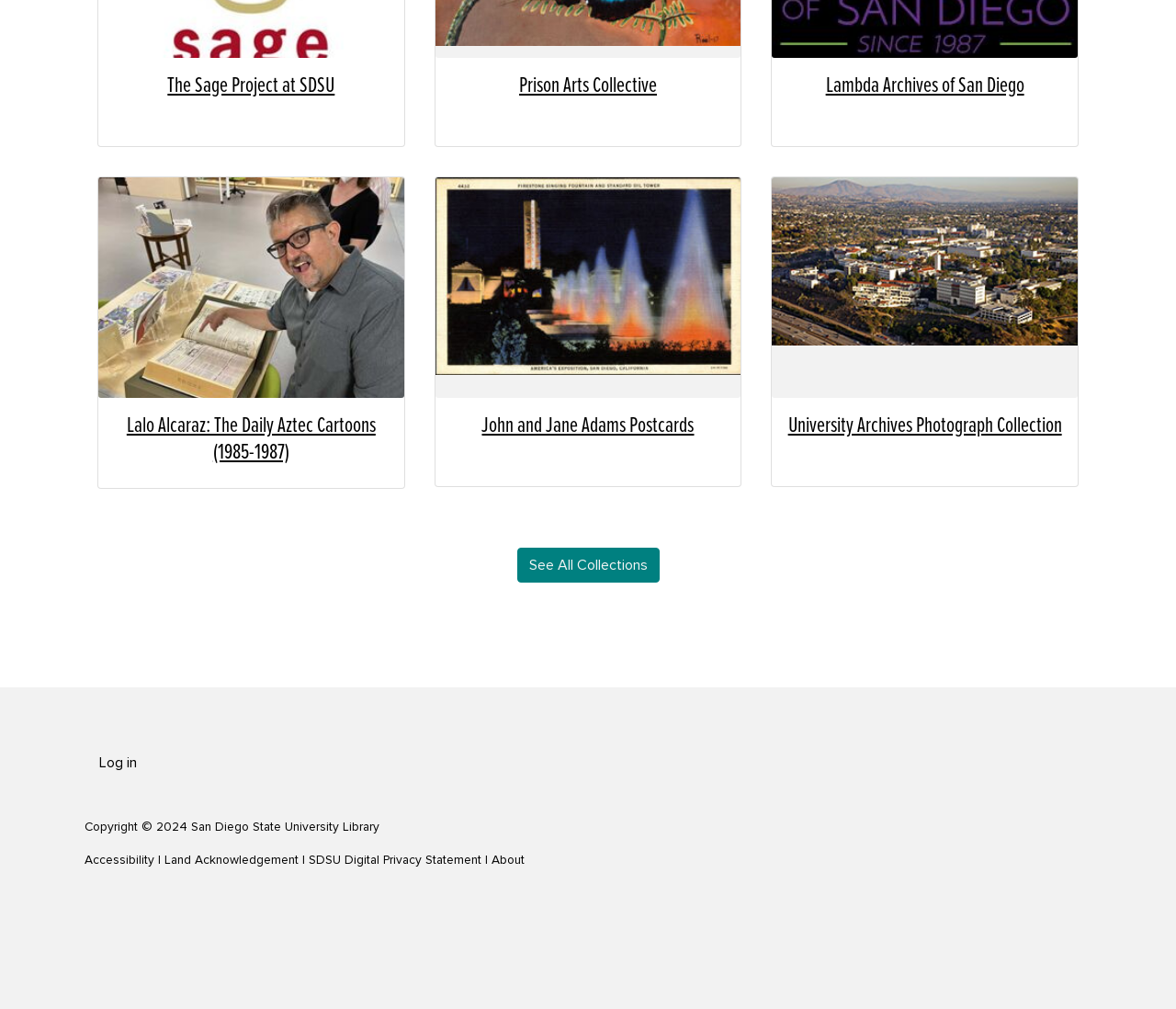Please specify the bounding box coordinates of the region to click in order to perform the following instruction: "View Lalo Alcaraz: The Daily Aztec Cartoons (1985-1987) collection".

[0.096, 0.409, 0.331, 0.461]